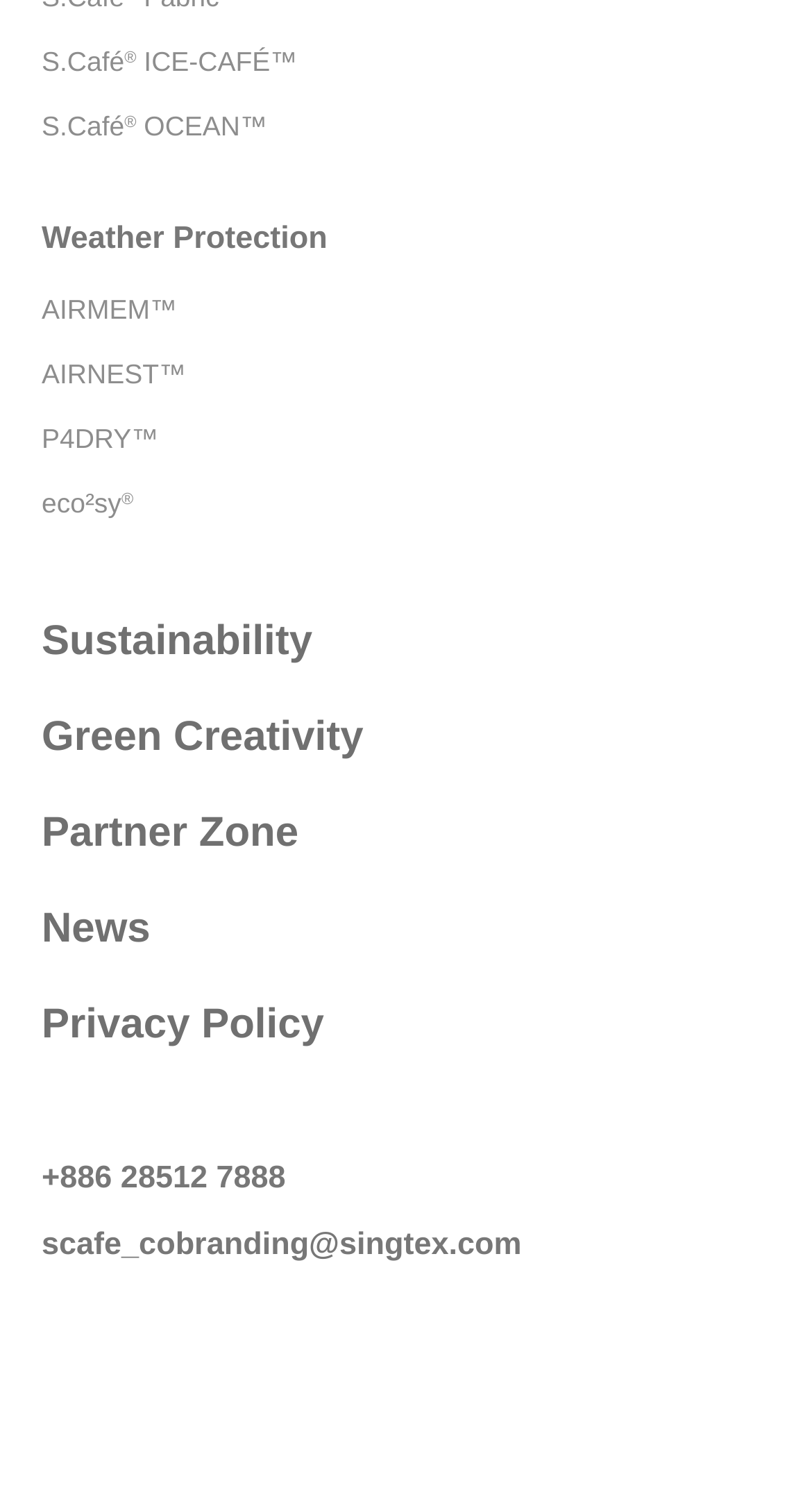What is the phone number listed?
Using the image as a reference, give an elaborate response to the question.

I found a link element with the text '+886 28512 7888', which is a phone number. This element is also accompanied by a heading element with the same text, further confirming that it is a phone number.